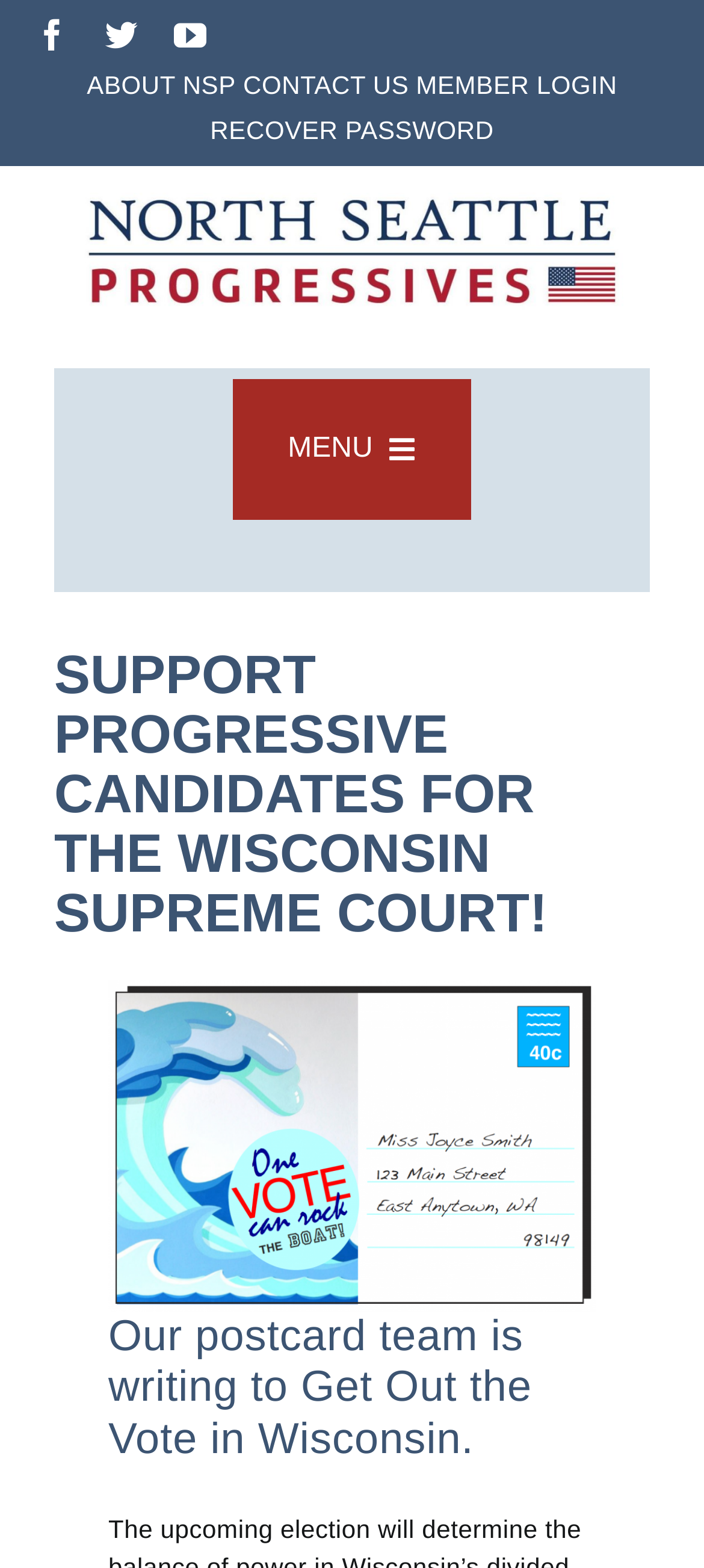Using the description "Recover Password", locate and provide the bounding box of the UI element.

[0.293, 0.069, 0.707, 0.098]